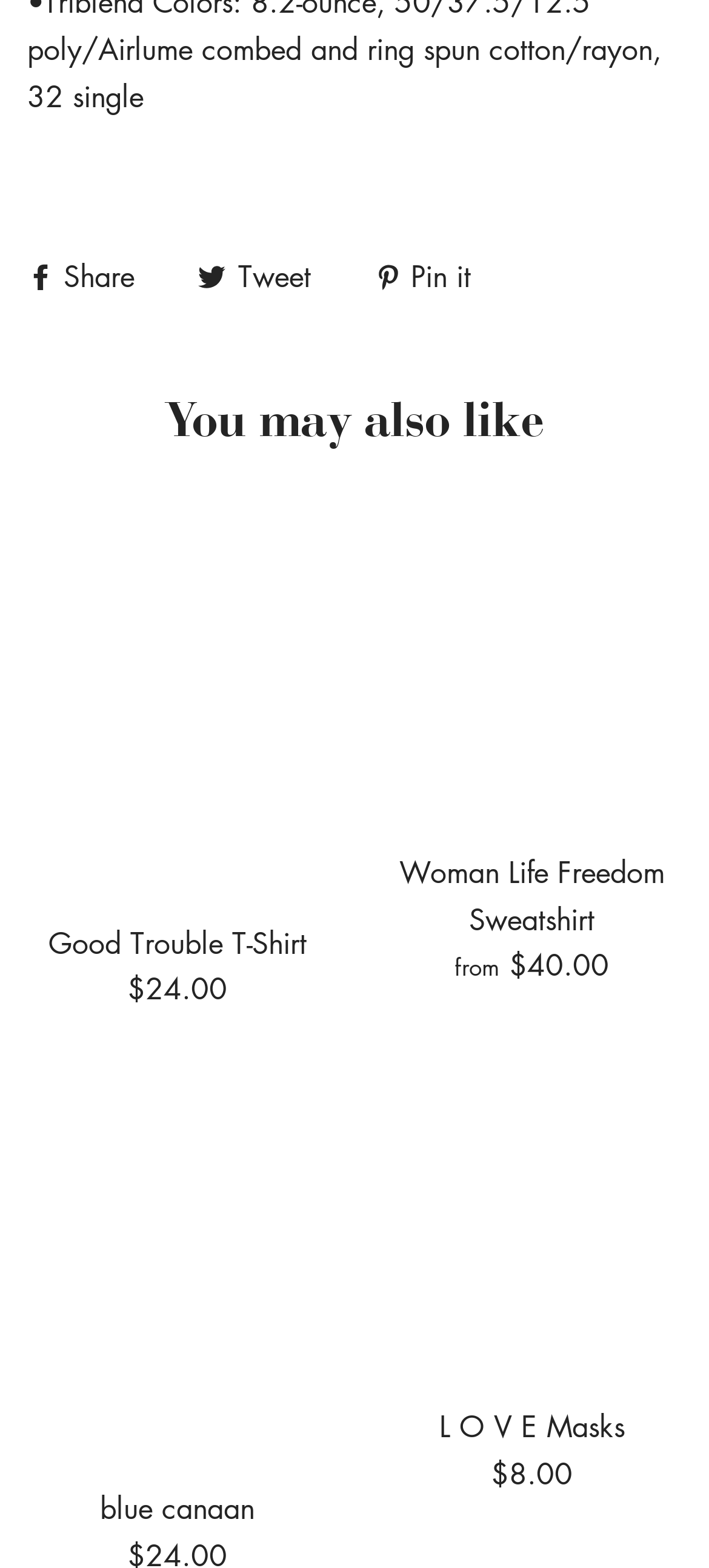Give a one-word or phrase response to the following question: How many products are displayed under 'You may also like'?

4